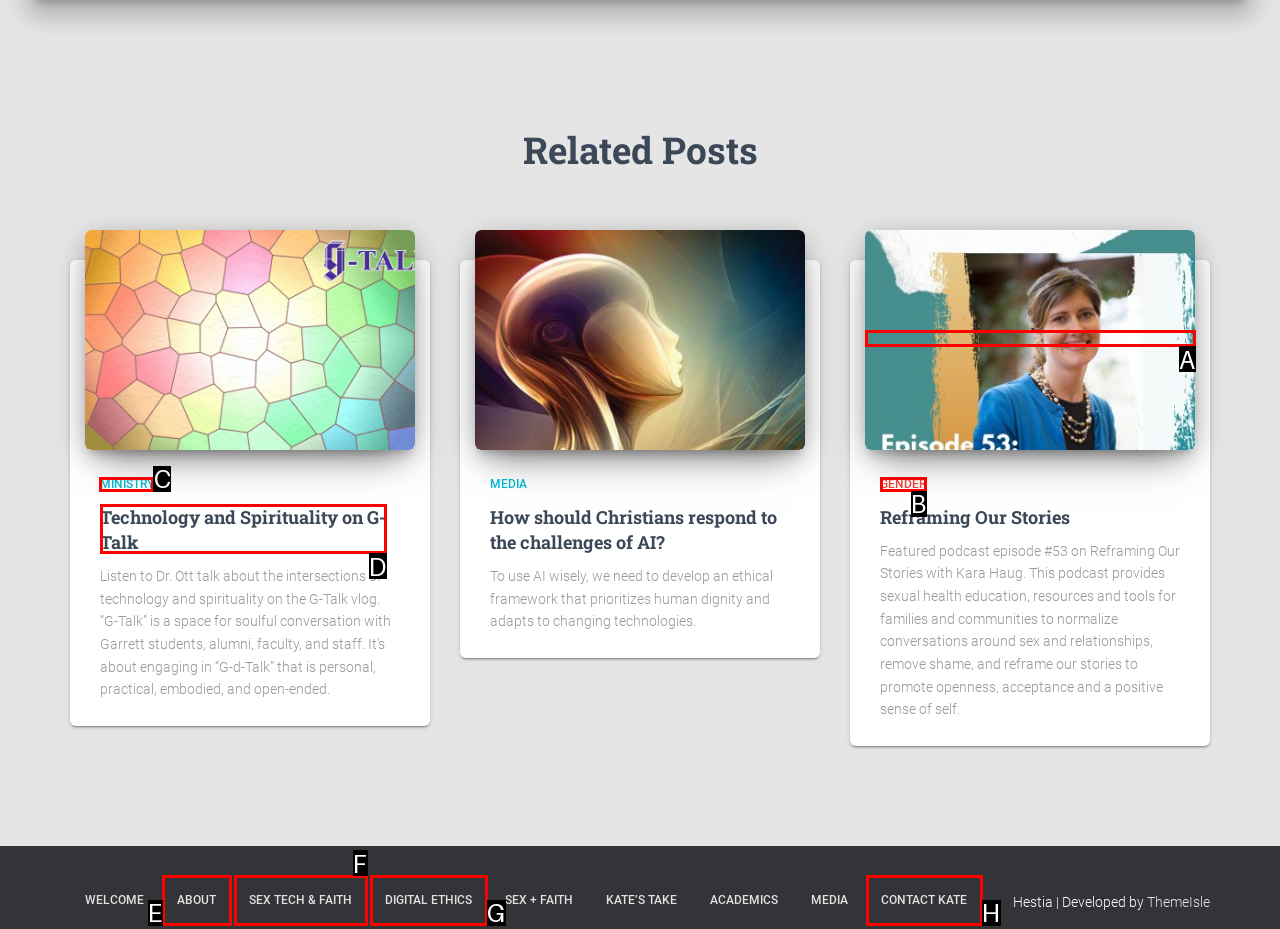Select the proper UI element to click in order to perform the following task: Click on 'MINISTRY'. Indicate your choice with the letter of the appropriate option.

C